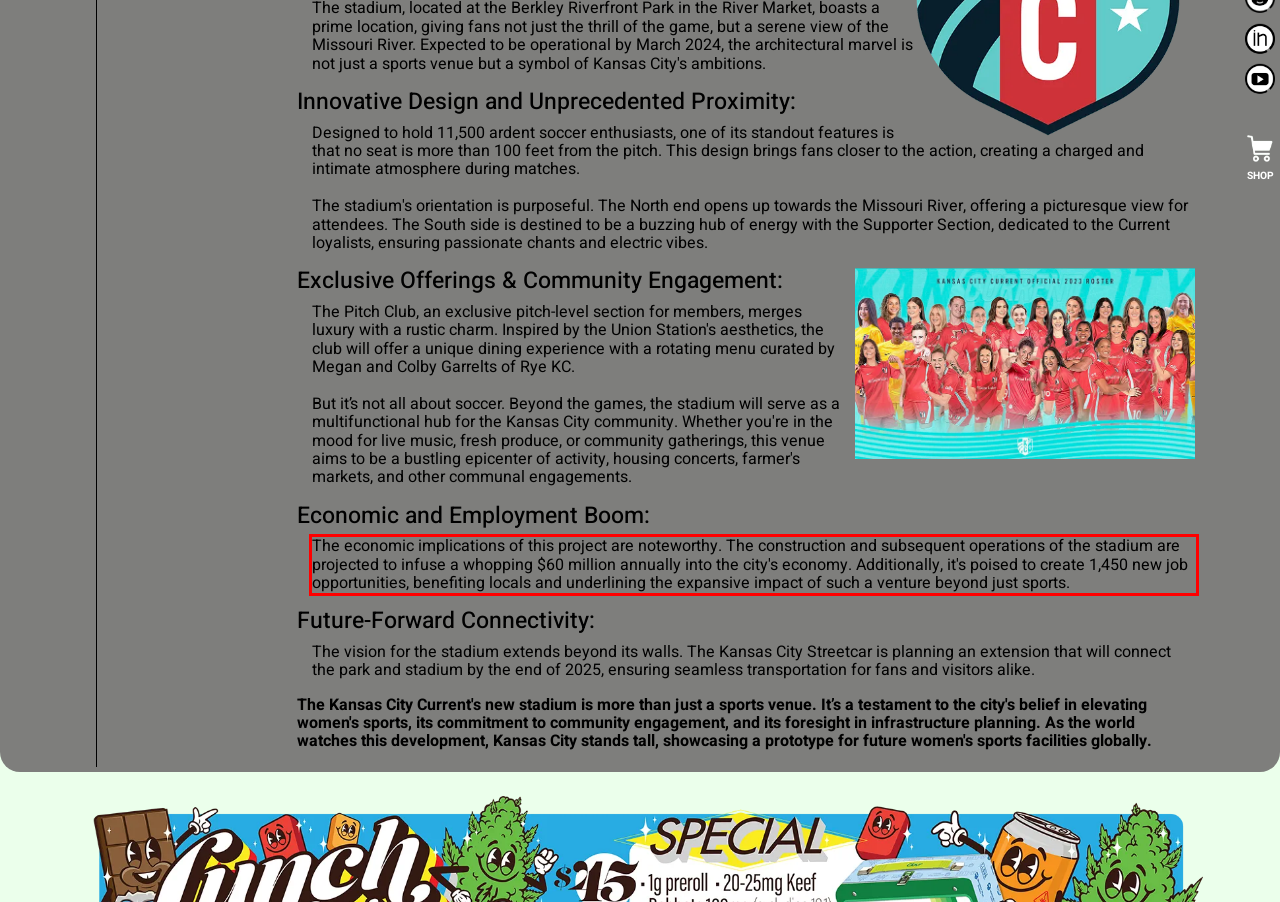Extract and provide the text found inside the red rectangle in the screenshot of the webpage.

The economic implications of this project are noteworthy. The construction and subsequent operations of the stadium are projected to infuse a whopping $60 million annually into the city's economy. Additionally, it's poised to create 1,450 new job opportunities, benefiting locals and underlining the expansive impact of such a venture beyond just sports.